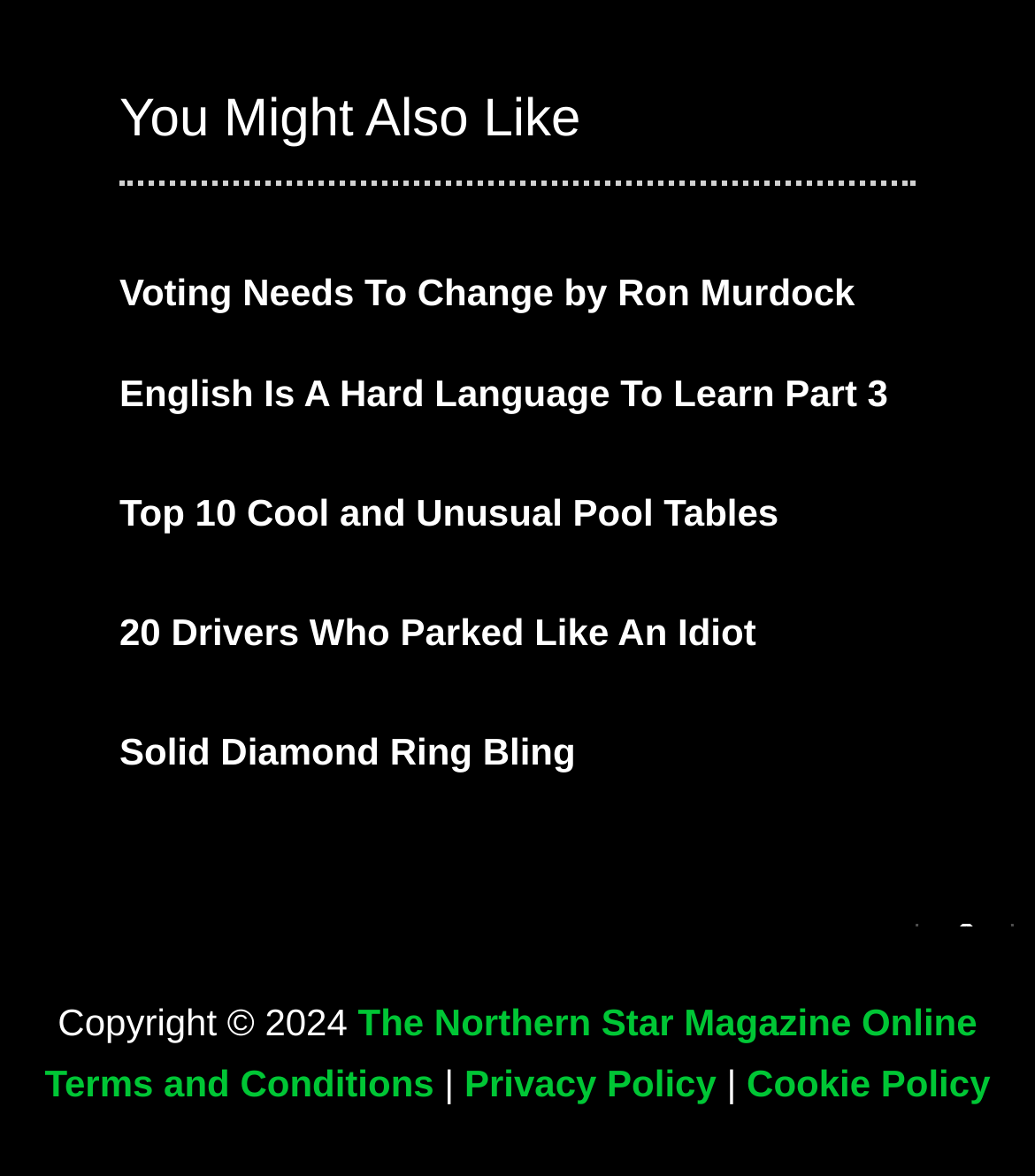Identify the bounding box coordinates of the area you need to click to perform the following instruction: "View 'Solid Diamond Ring Bling'".

[0.115, 0.621, 0.556, 0.657]